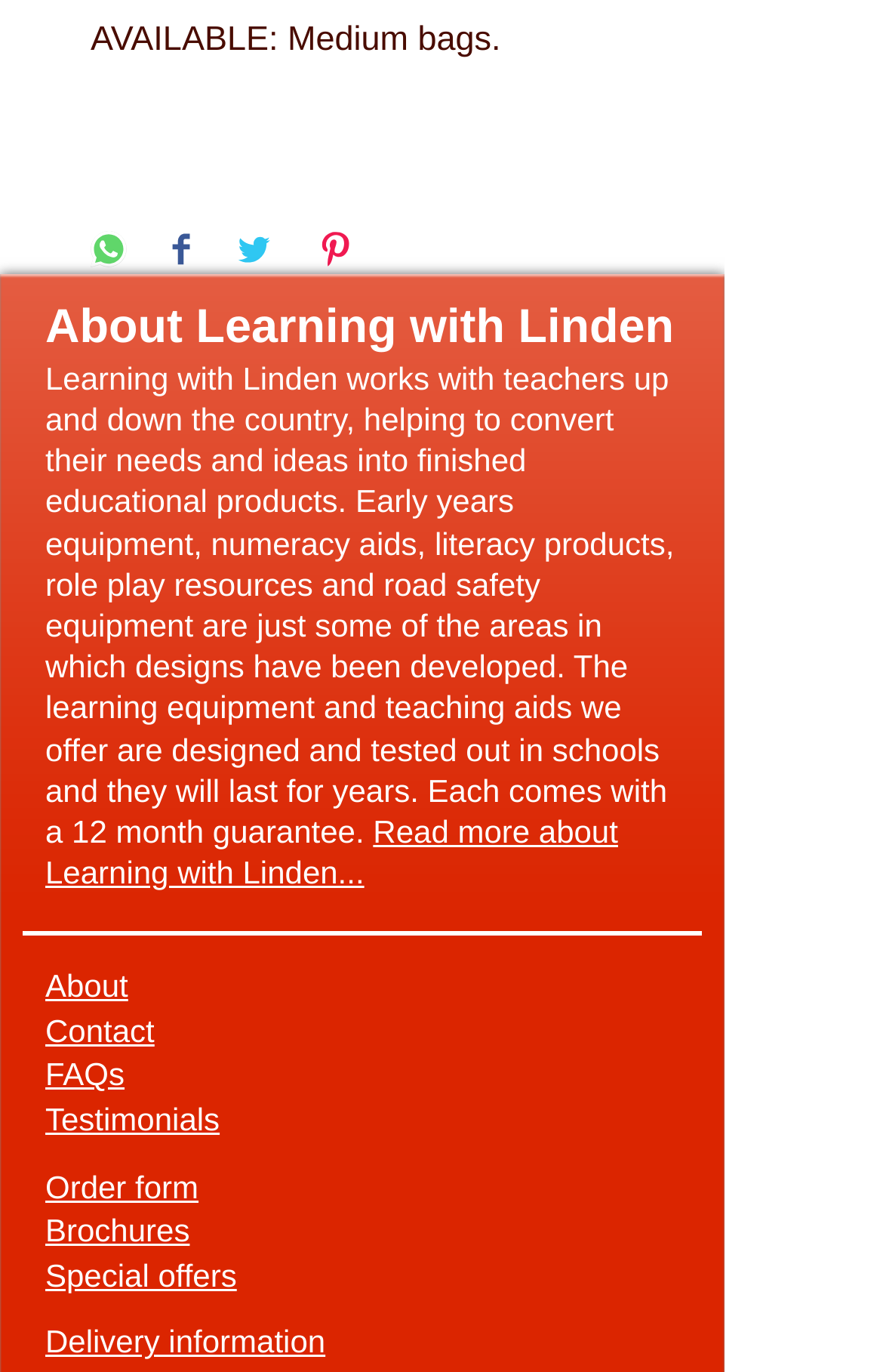Please identify the bounding box coordinates of the element that needs to be clicked to execute the following command: "Explore consulting internships". Provide the bounding box using four float numbers between 0 and 1, formatted as [left, top, right, bottom].

None